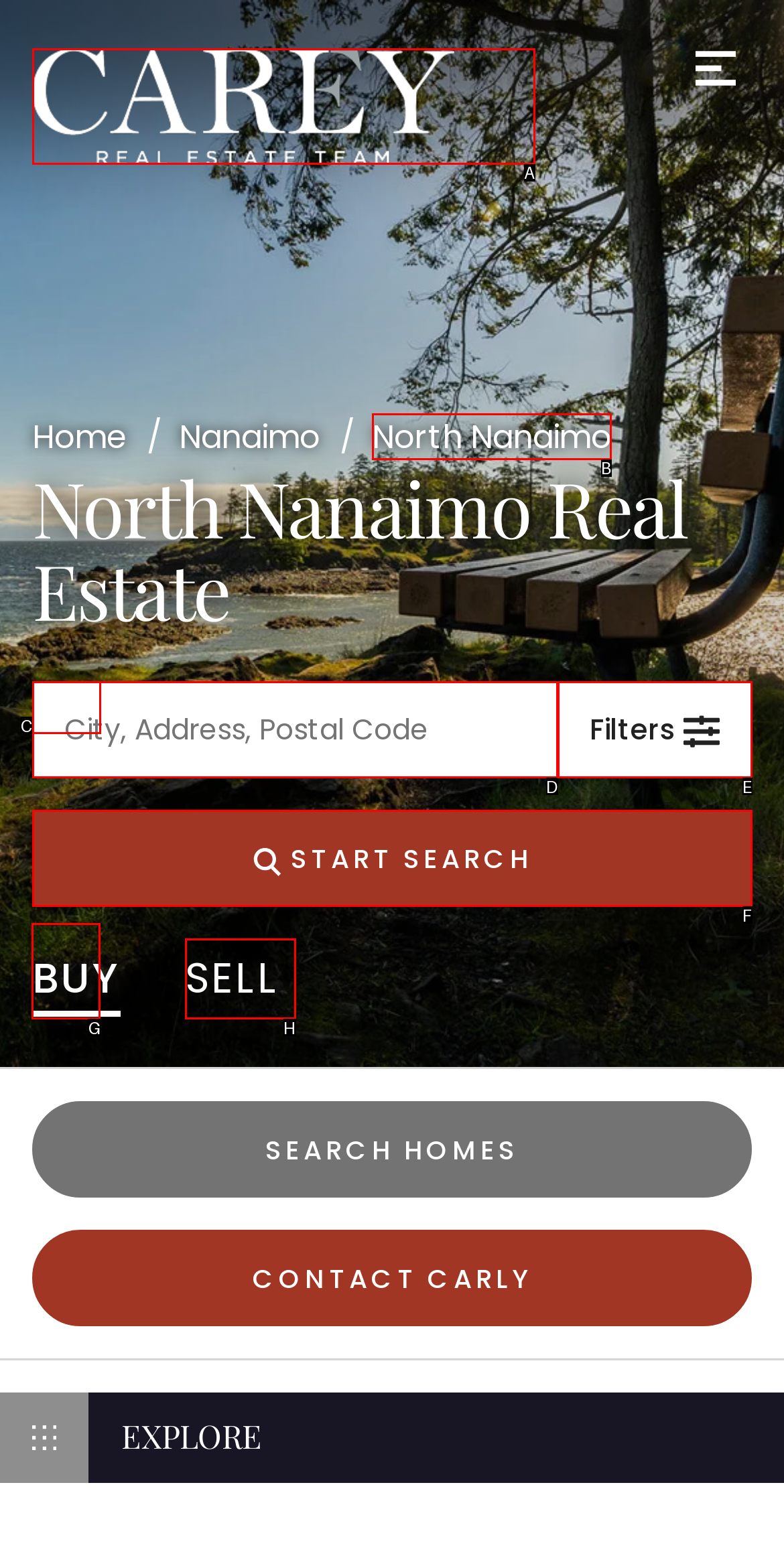Determine the appropriate lettered choice for the task: Get value. Reply with the correct letter.

G